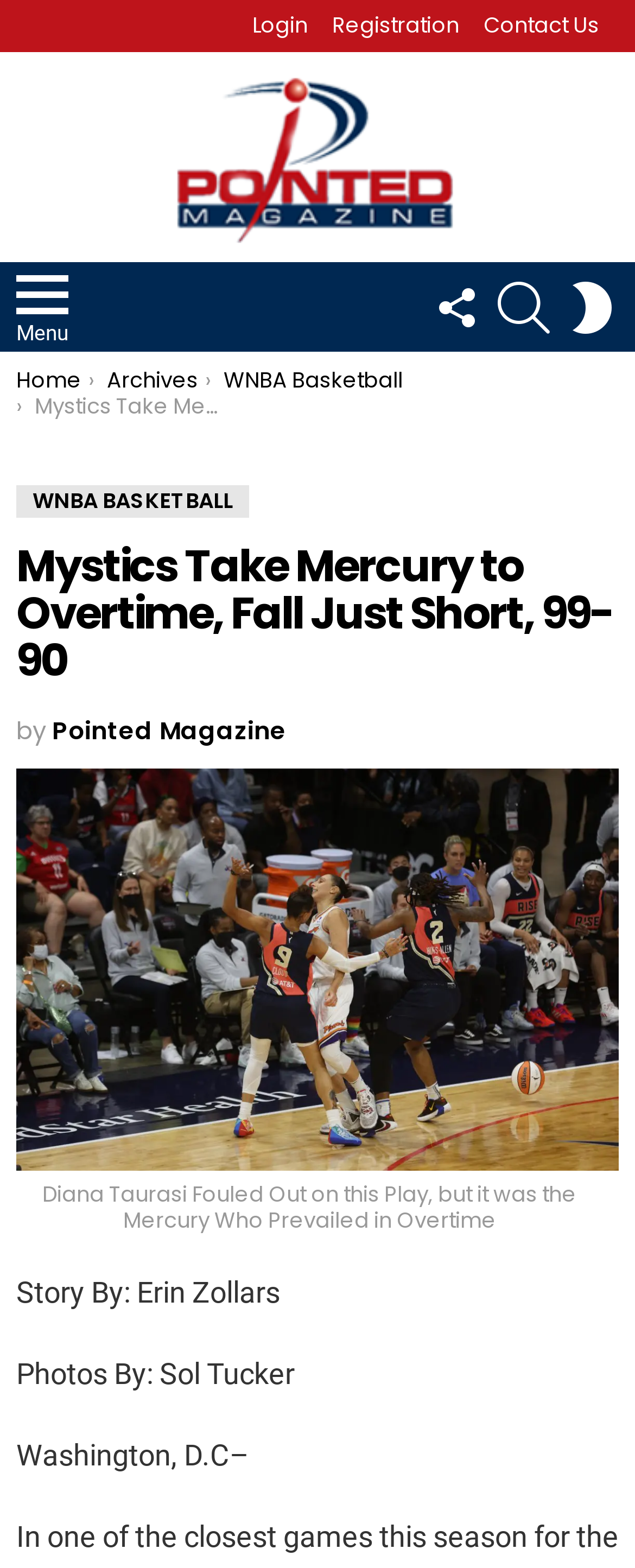Extract the heading text from the webpage.

Mystics Take Mercury to Overtime, Fall Just Short, 99-90